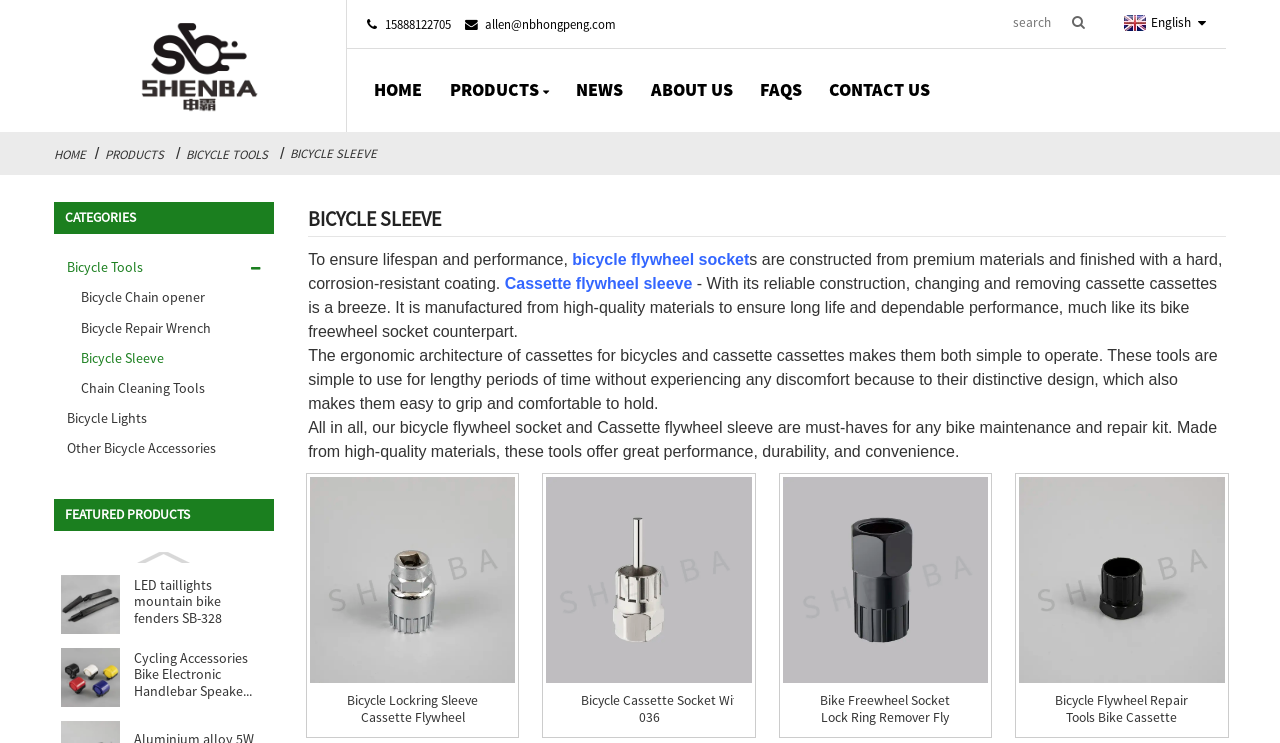Please locate the bounding box coordinates for the element that should be clicked to achieve the following instruction: "contact us". Ensure the coordinates are given as four float numbers between 0 and 1, i.e., [left, top, right, bottom].

[0.637, 0.066, 0.738, 0.175]